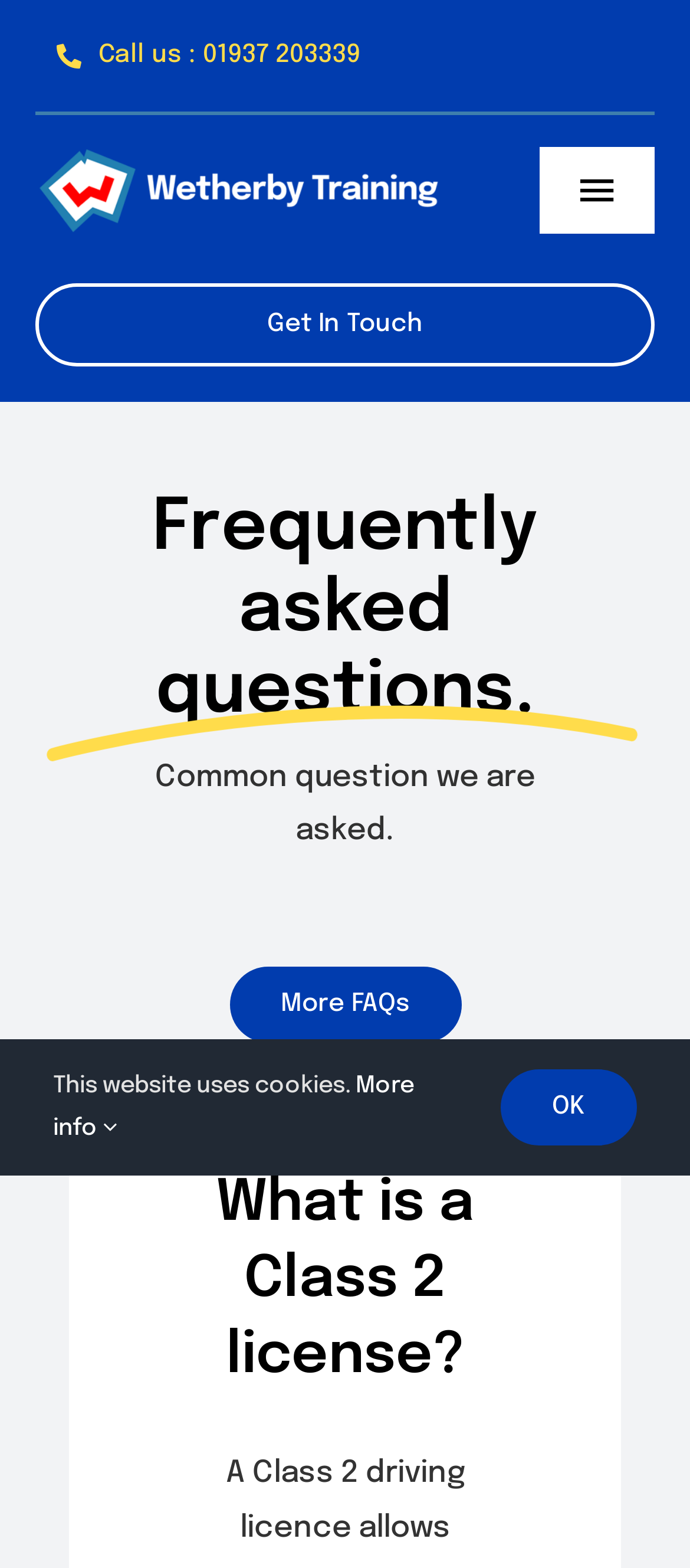What is the phone number to call?
Please ensure your answer to the question is detailed and covers all necessary aspects.

I found the phone number by looking at the top of the webpage, where there is a link that says 'Call us : 01937 203339'. This link is likely a contact method for the website.